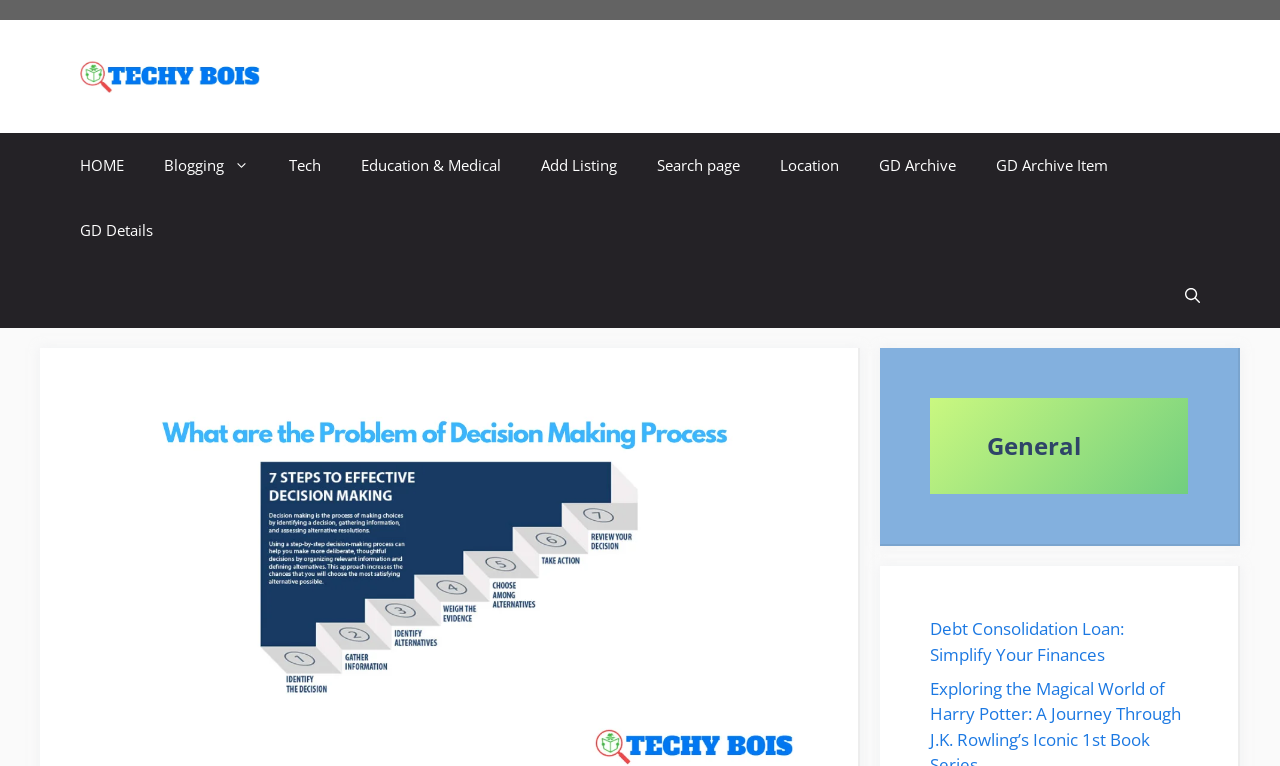How many elements are there in the banner section?
Based on the image, respond with a single word or phrase.

2